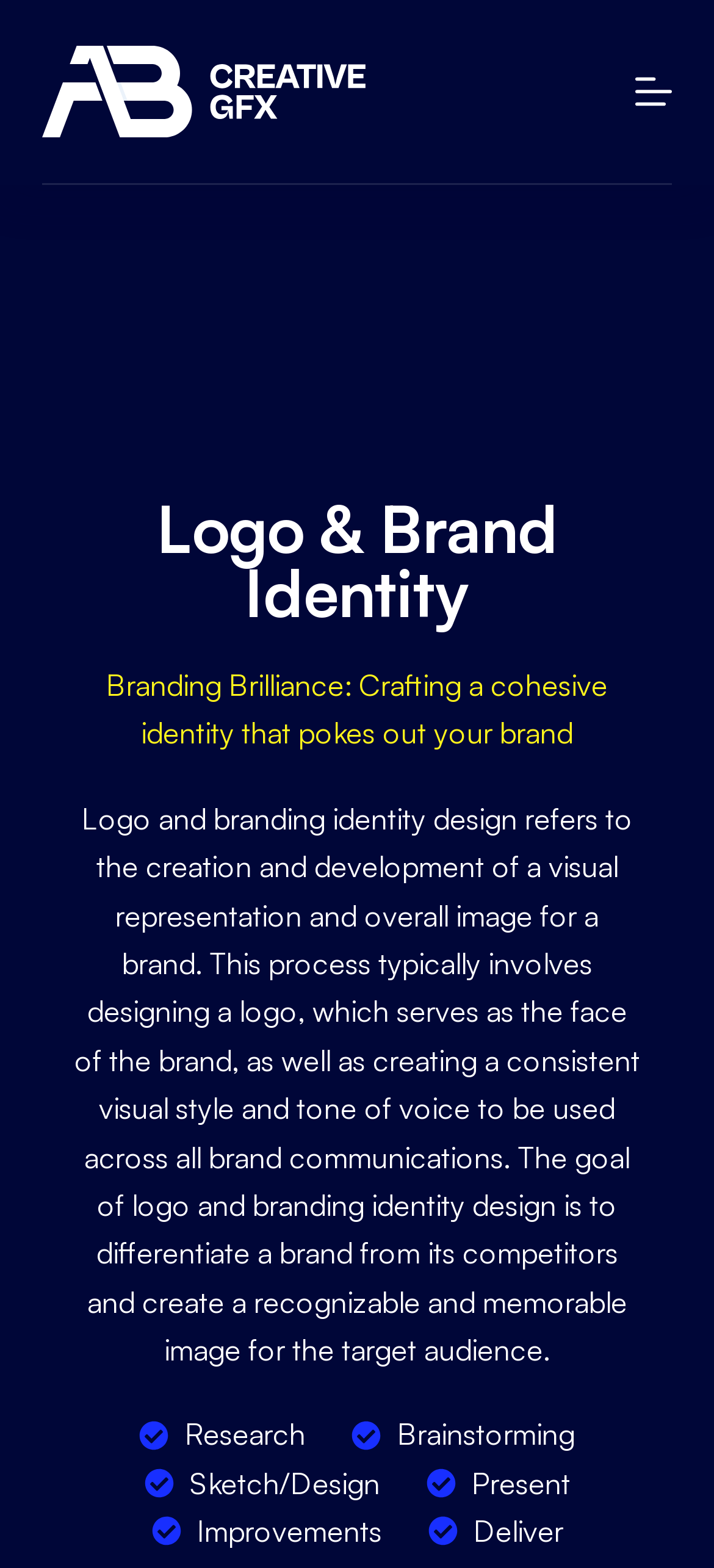What is the purpose of logo and branding identity design? Look at the image and give a one-word or short phrase answer.

Differentiate a brand from its competitors